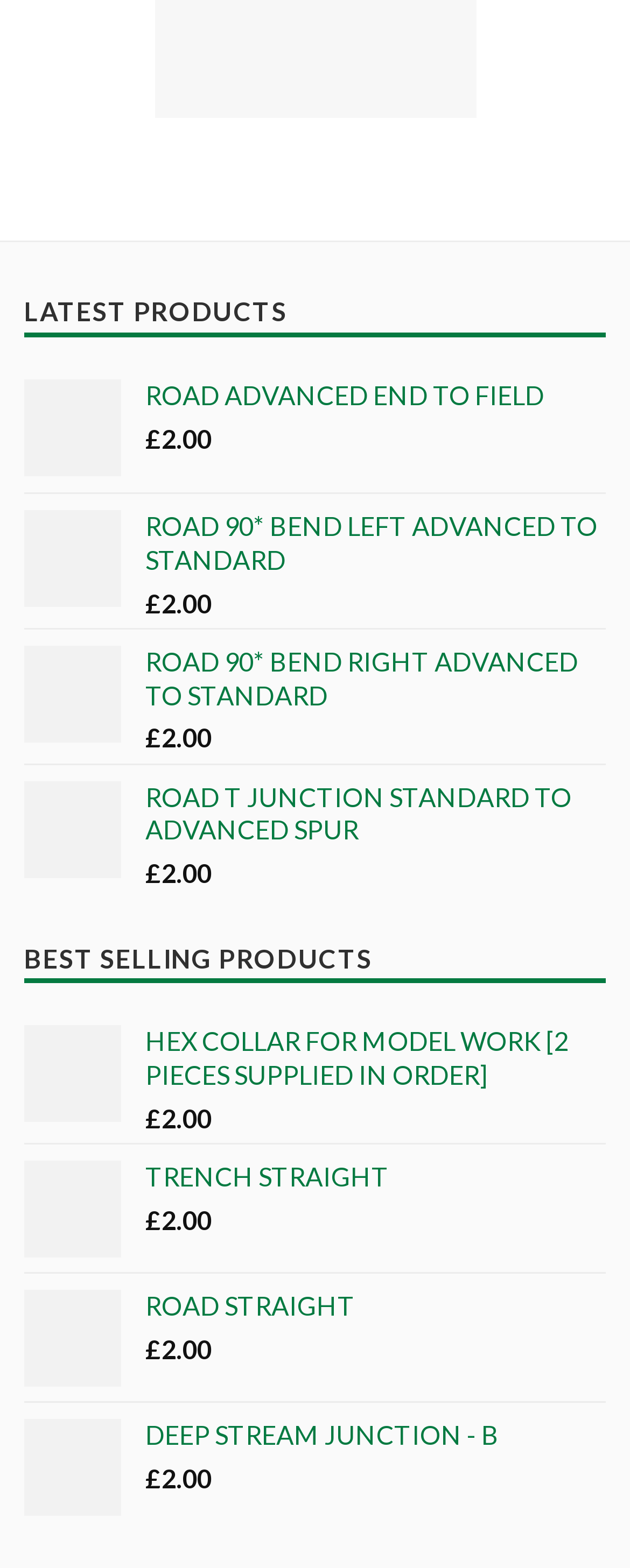Provide the bounding box for the UI element matching this description: "ROAD ADVANCED END TO FIELD".

[0.231, 0.242, 0.962, 0.263]